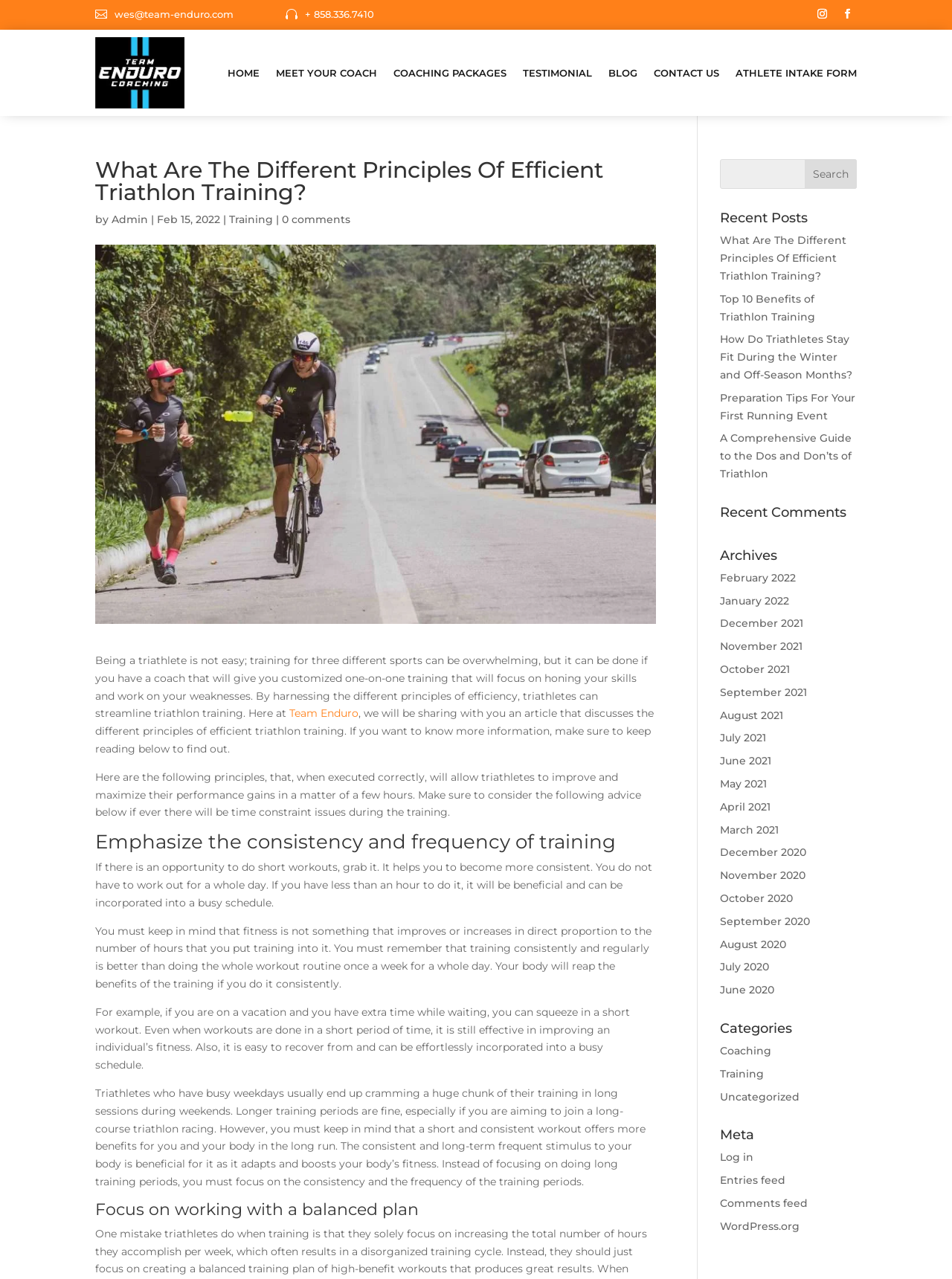Locate the bounding box coordinates of the area that needs to be clicked to fulfill the following instruction: "Contact the coach". The coordinates should be in the format of four float numbers between 0 and 1, namely [left, top, right, bottom].

[0.12, 0.007, 0.245, 0.016]